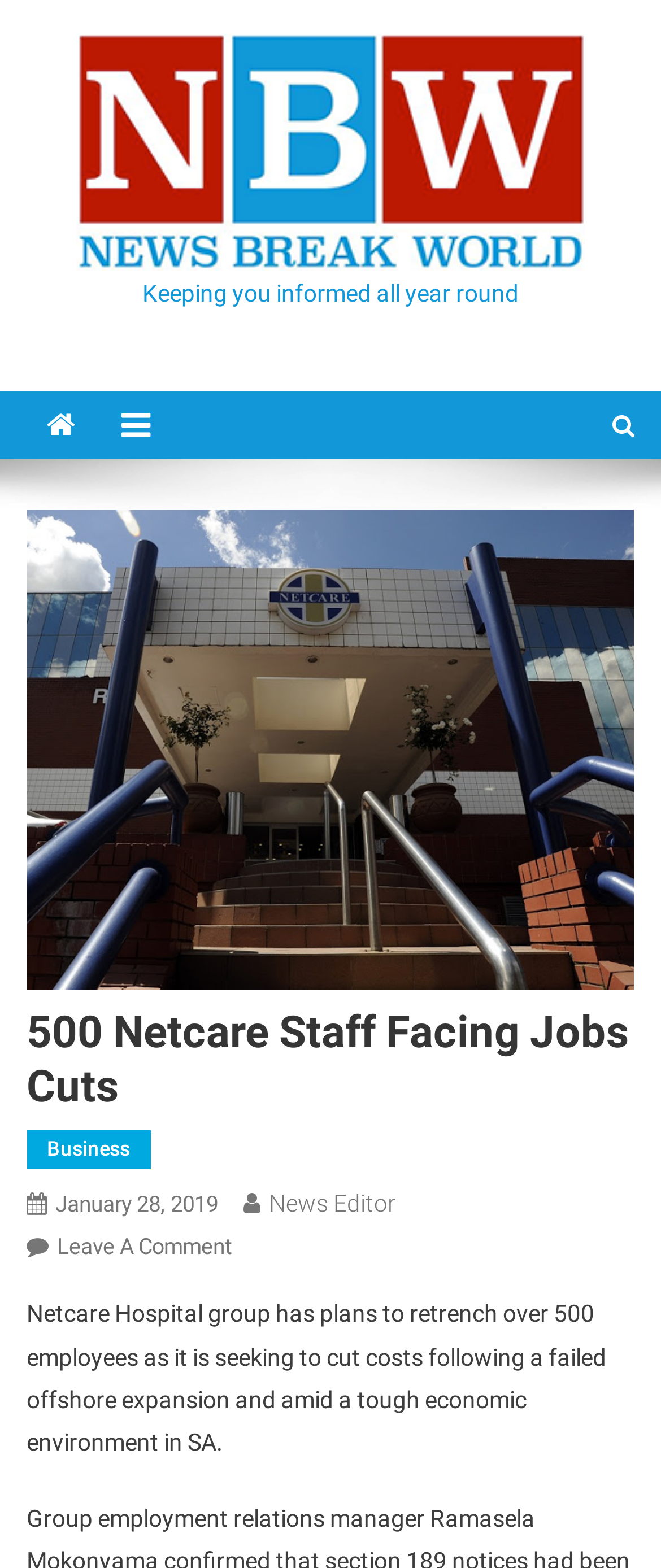What is the reason for Netcare Hospital group's cost-cutting measures?
Using the image as a reference, deliver a detailed and thorough answer to the question.

According to the article, Netcare Hospital group is seeking to cut costs following a failed offshore expansion and amid a tough economic environment in SA.